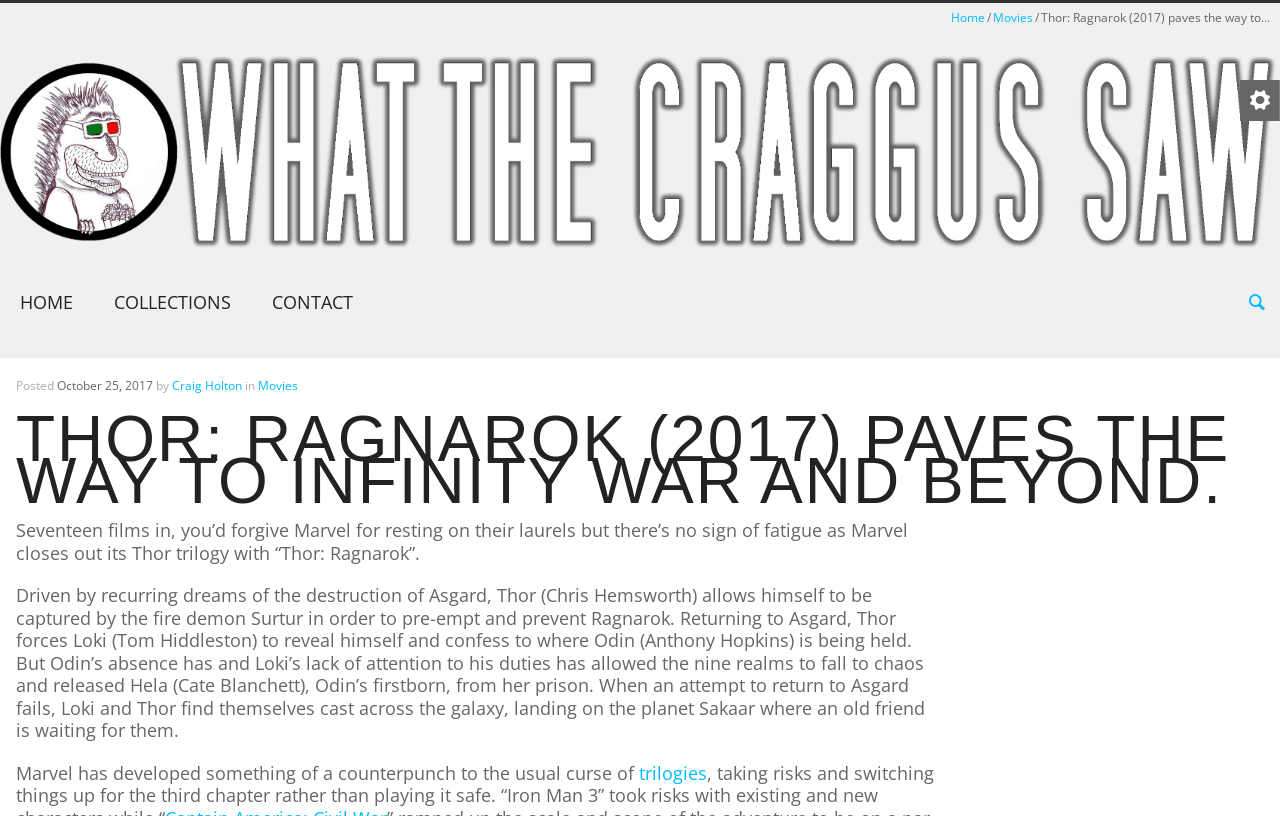Give a detailed explanation of the elements present on the webpage.

The webpage is about a movie review of "Thor: Ragnarok" (2017). At the top, there are navigation links to "Home" and "Movies" on the right side, and a title "Thor: Ragnarok (2017) paves the way to Infinity War and beyond." on the far right. Below these links, there is a horizontal menu with links to "HOME", "COLLECTIONS", "CONTACT", and an icon on the far right.

The main content of the webpage starts with a heading "THOR: RAGNAROK (2017) PAVES THE WAY TO INFINITY WAR AND BEYOND." followed by a brief summary of the movie. The summary is divided into three paragraphs. The first paragraph discusses Marvel's achievement in closing out its Thor trilogy. The second paragraph describes the plot of the movie, including Thor's attempt to prevent Ragnarok and his encounter with Hela. The third paragraph mentions Marvel's success in developing a counterpunch to the usual curse of trilogies.

On the top left, there is a link to the website's logo, and on the top right, there is a search icon. At the bottom of the main content, there is information about the post, including the date "October 25, 2017", the author "Craig Holton", and the category "Movies".